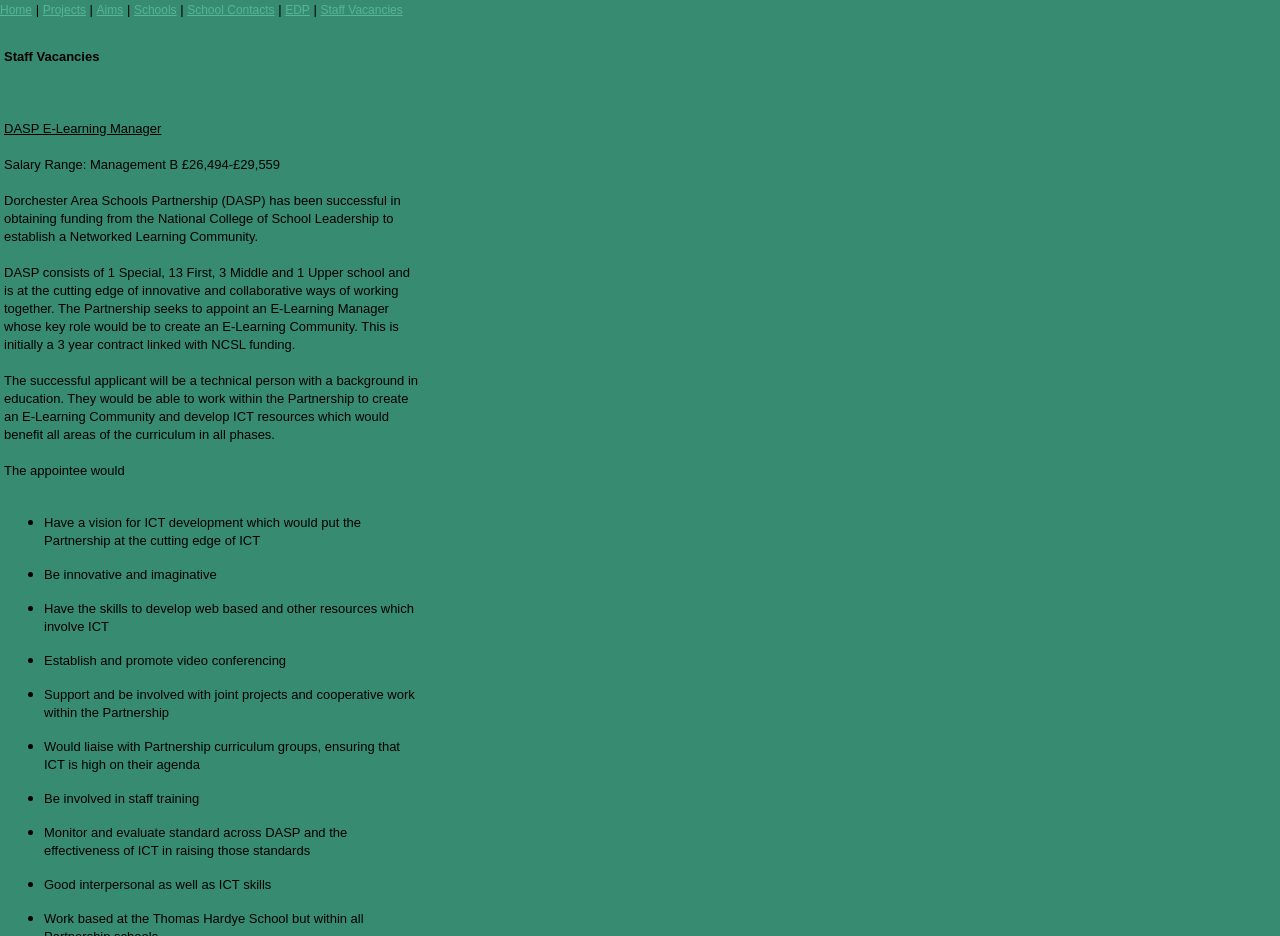How many schools are part of the partnership?
Please provide an in-depth and detailed response to the question.

The number of schools can be determined by counting the types of schools mentioned in the text, which are 1 Special, 13 First, 3 Middle, and 1 Upper school, totaling 18 schools.